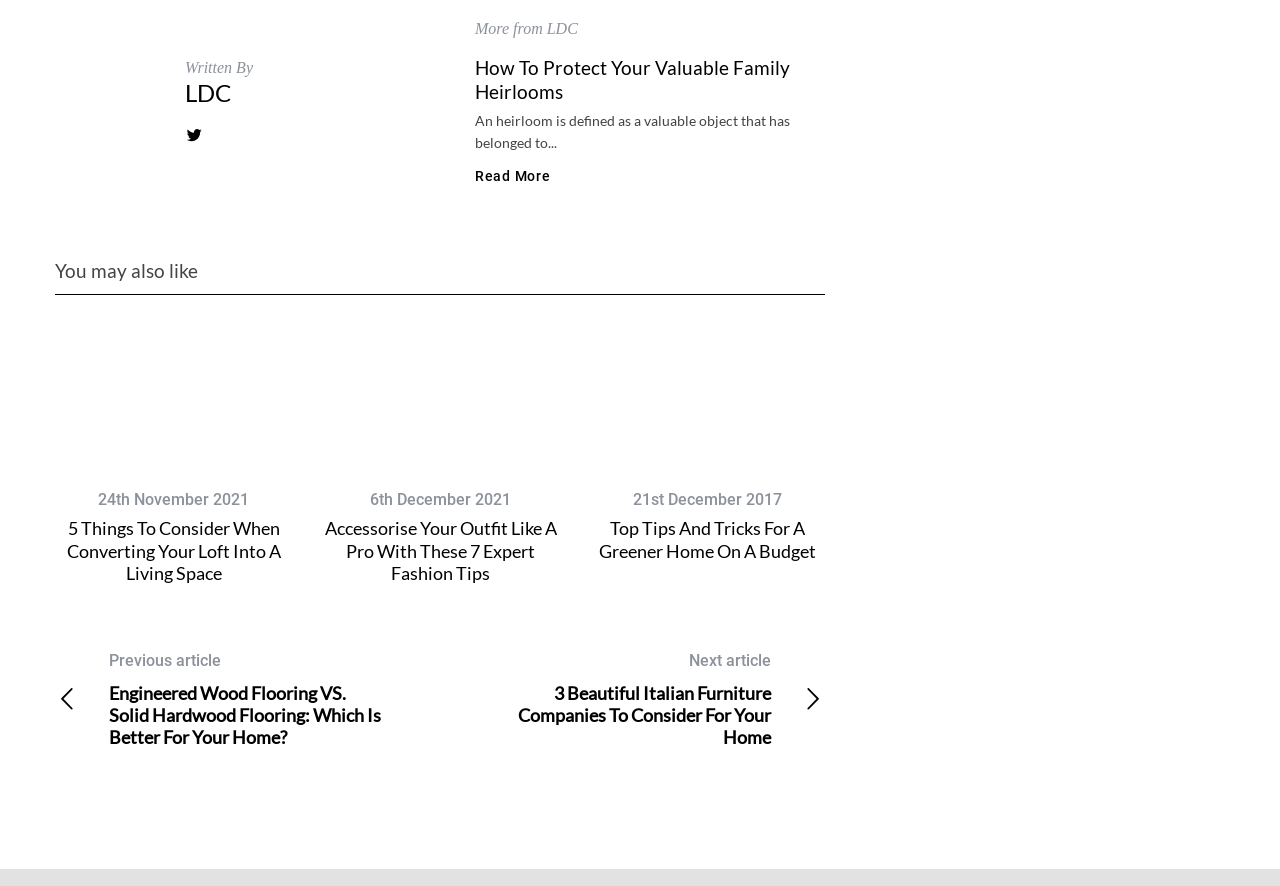Give a one-word or short-phrase answer to the following question: 
What is the date of the article 'Accessorise Your Outfit Like A Pro With These 7 Expert Fashion Tips'?

6th December 2021